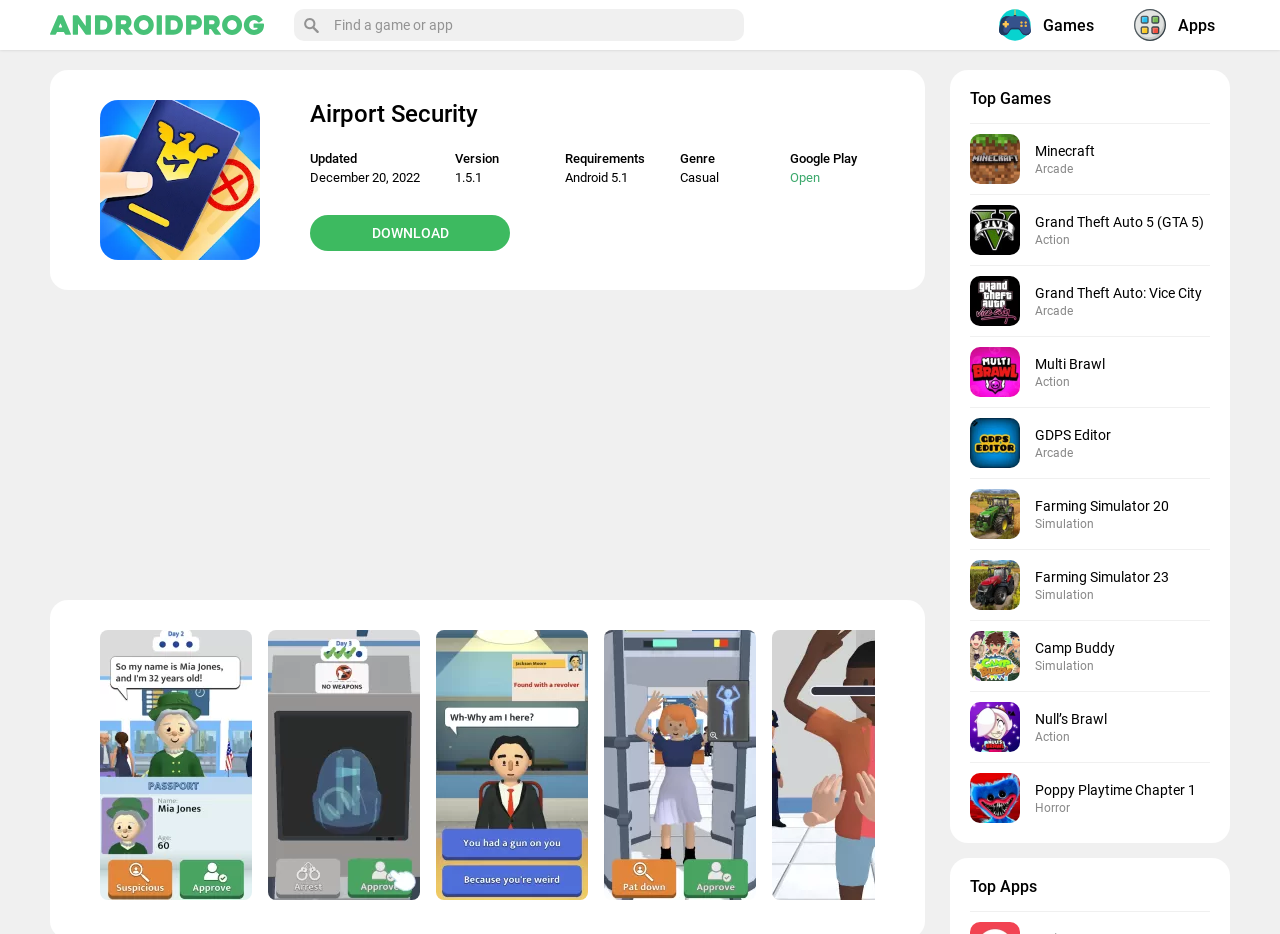Locate the bounding box coordinates of the region to be clicked to comply with the following instruction: "Browse Top Apps". The coordinates must be four float numbers between 0 and 1, in the form [left, top, right, bottom].

[0.758, 0.939, 0.81, 0.959]